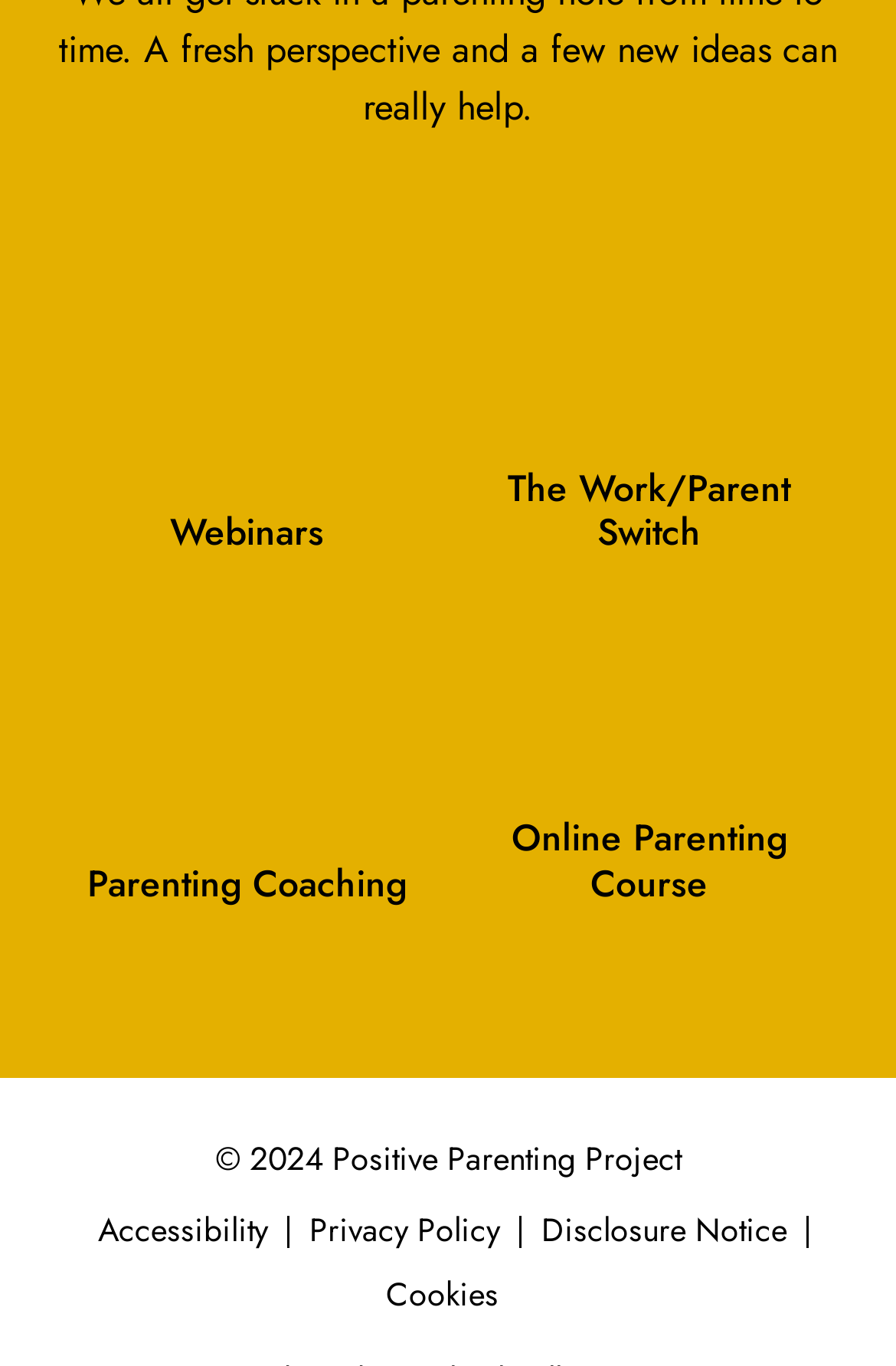Please answer the following question using a single word or phrase: 
How many links are in the navigation?

4